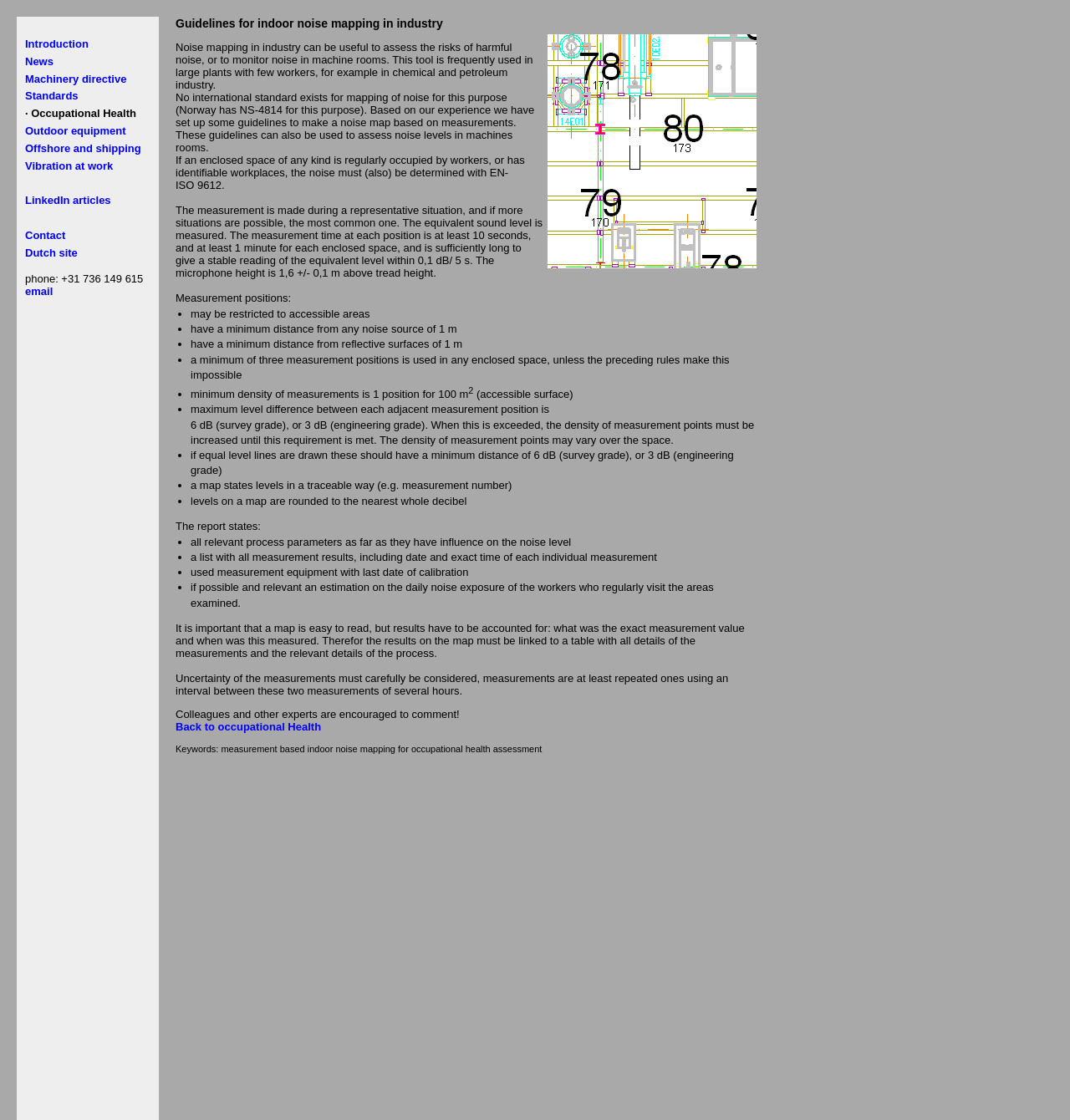What is the minimum number of measurement positions in an enclosed space?
Provide a short answer using one word or a brief phrase based on the image.

Three